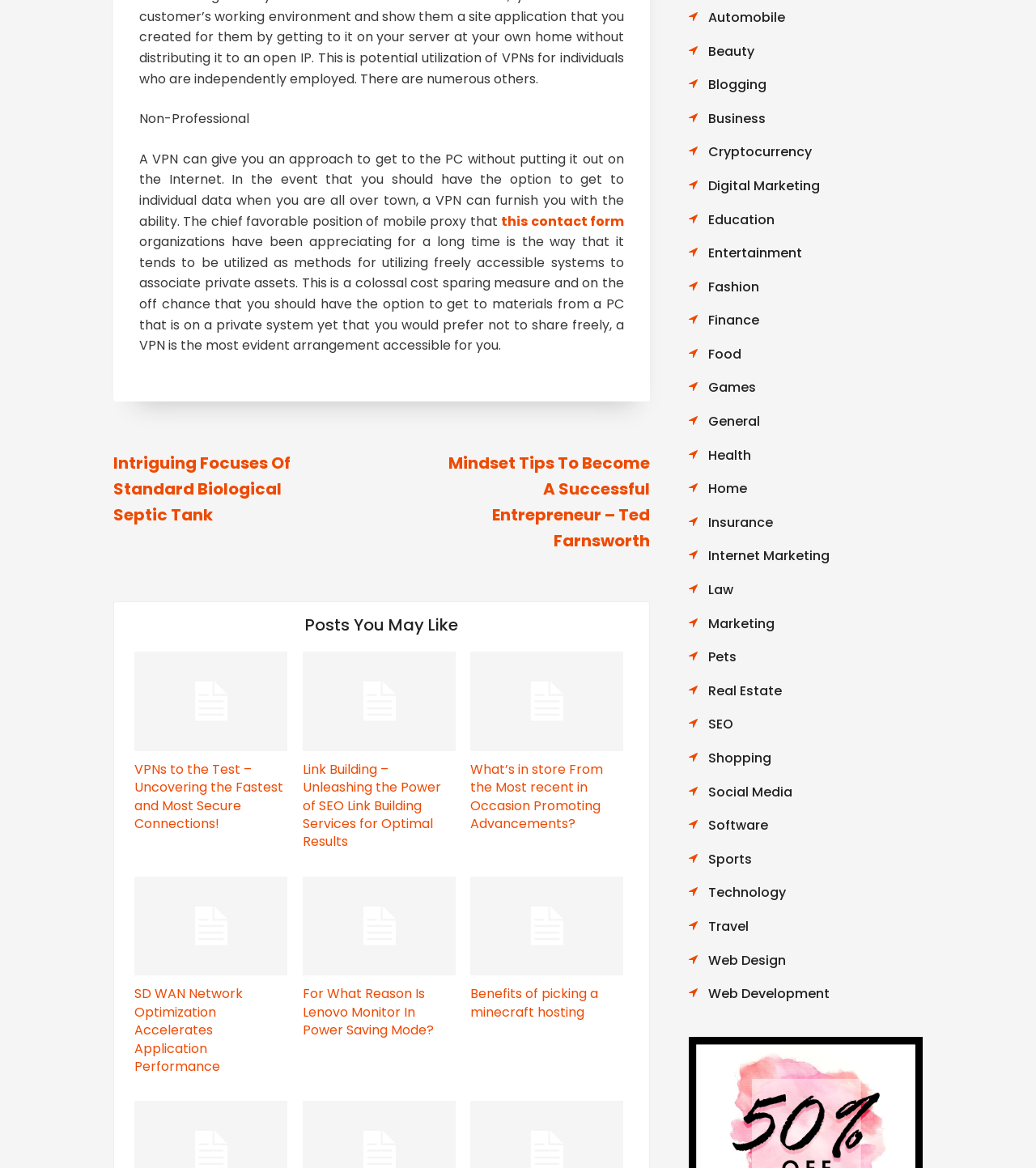Kindly provide the bounding box coordinates of the section you need to click on to fulfill the given instruction: "Explore 'Posts You May Like'".

[0.275, 0.526, 0.462, 0.543]